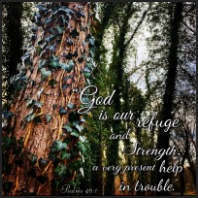Provide a thorough and detailed response to the question by examining the image: 
What is the source of the text overlay?

The text overlay on the image is a quote from Psalm 46:1, which reads 'God is our refuge and strength, a very present help in trouble', emphasizing a message of solace and support.